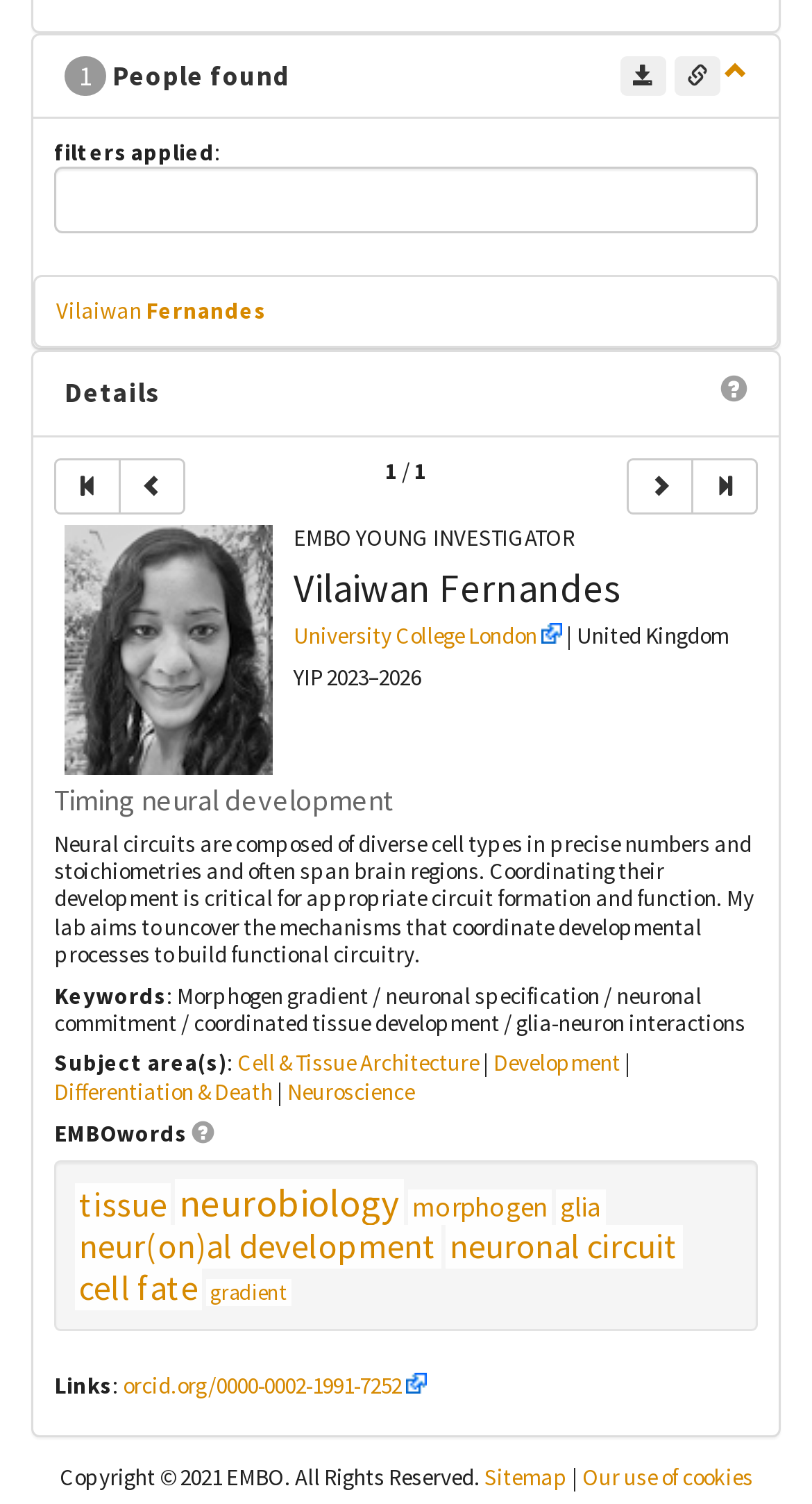What is the subject area of 'Cell & Tissue Architecture'?
Provide a concise answer using a single word or phrase based on the image.

Development